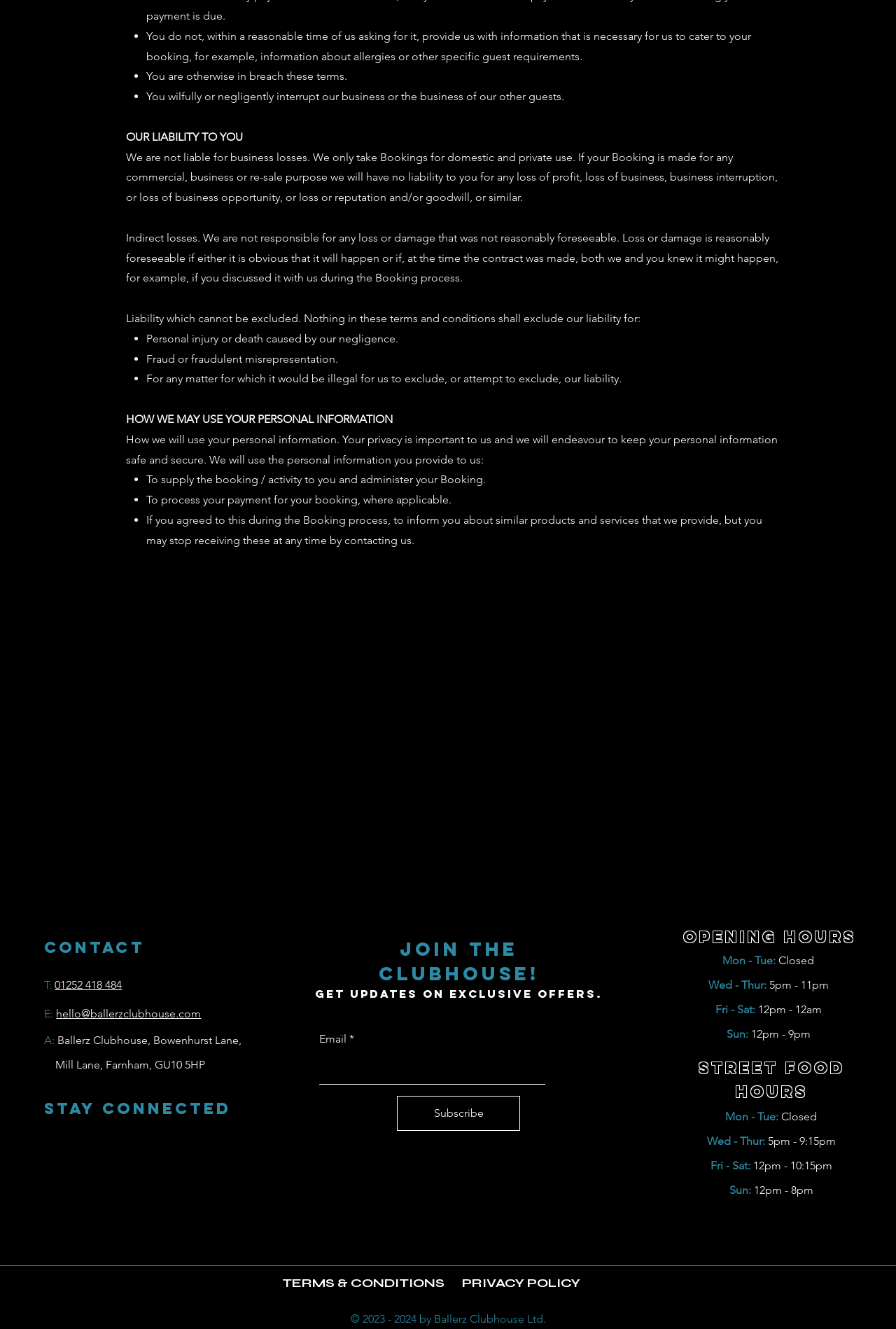Highlight the bounding box coordinates of the region I should click on to meet the following instruction: "Contact us via phone".

[0.061, 0.736, 0.136, 0.746]